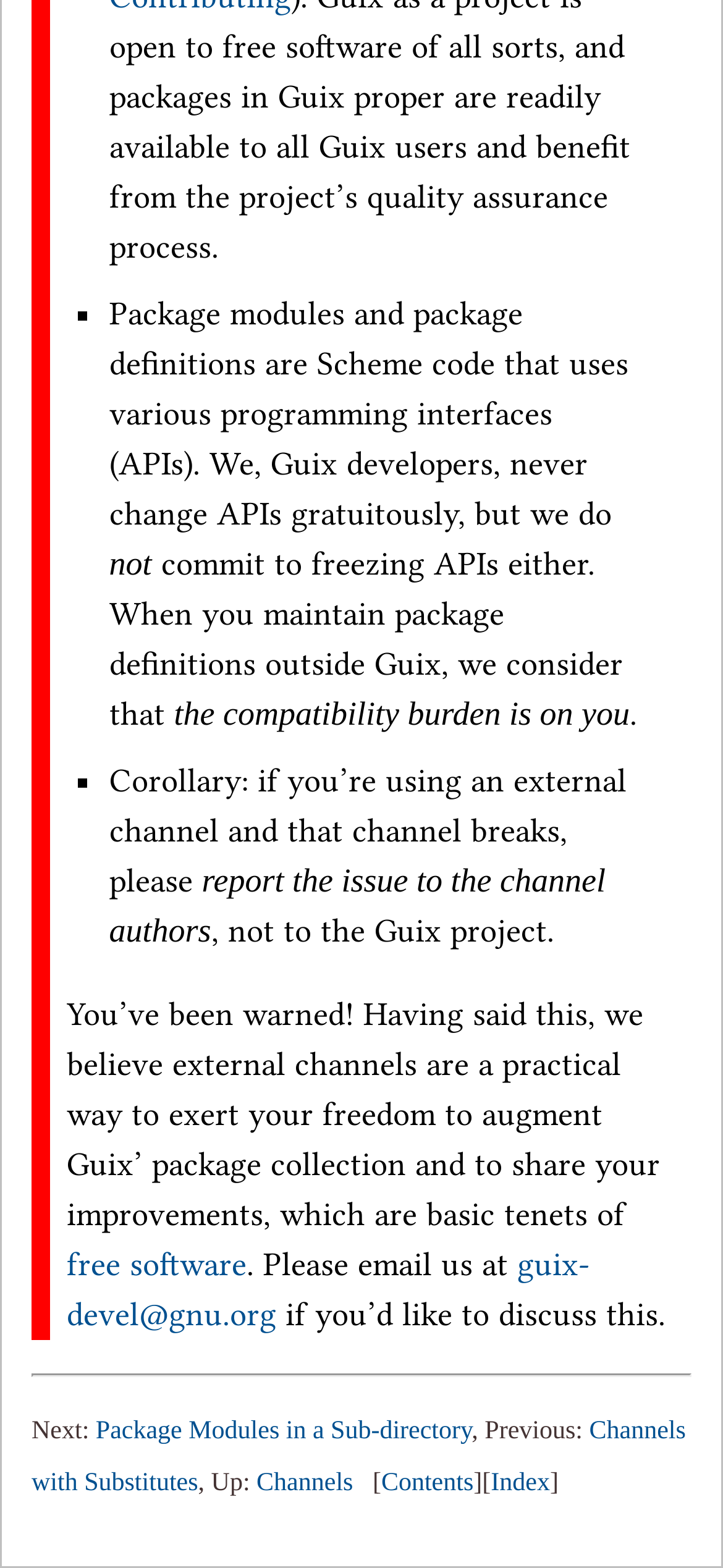What is the purpose of external channels?
Answer the question in as much detail as possible.

According to the webpage, external channels are a practical way to exert one's freedom to augment Guix' package collection and to share improvements, which are basic tenets of free software.